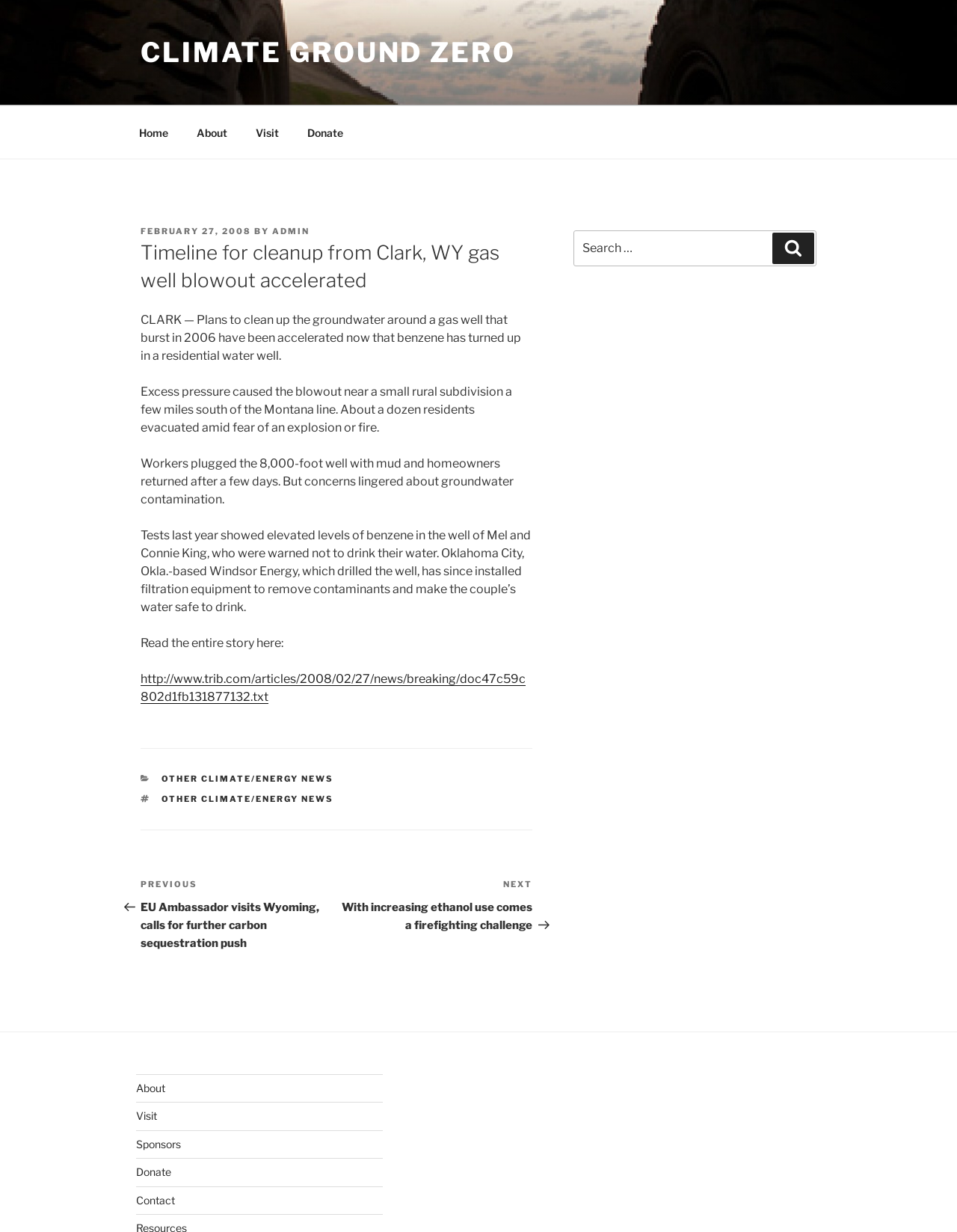What is the topic of the article?
Provide a one-word or short-phrase answer based on the image.

Gas well blowout